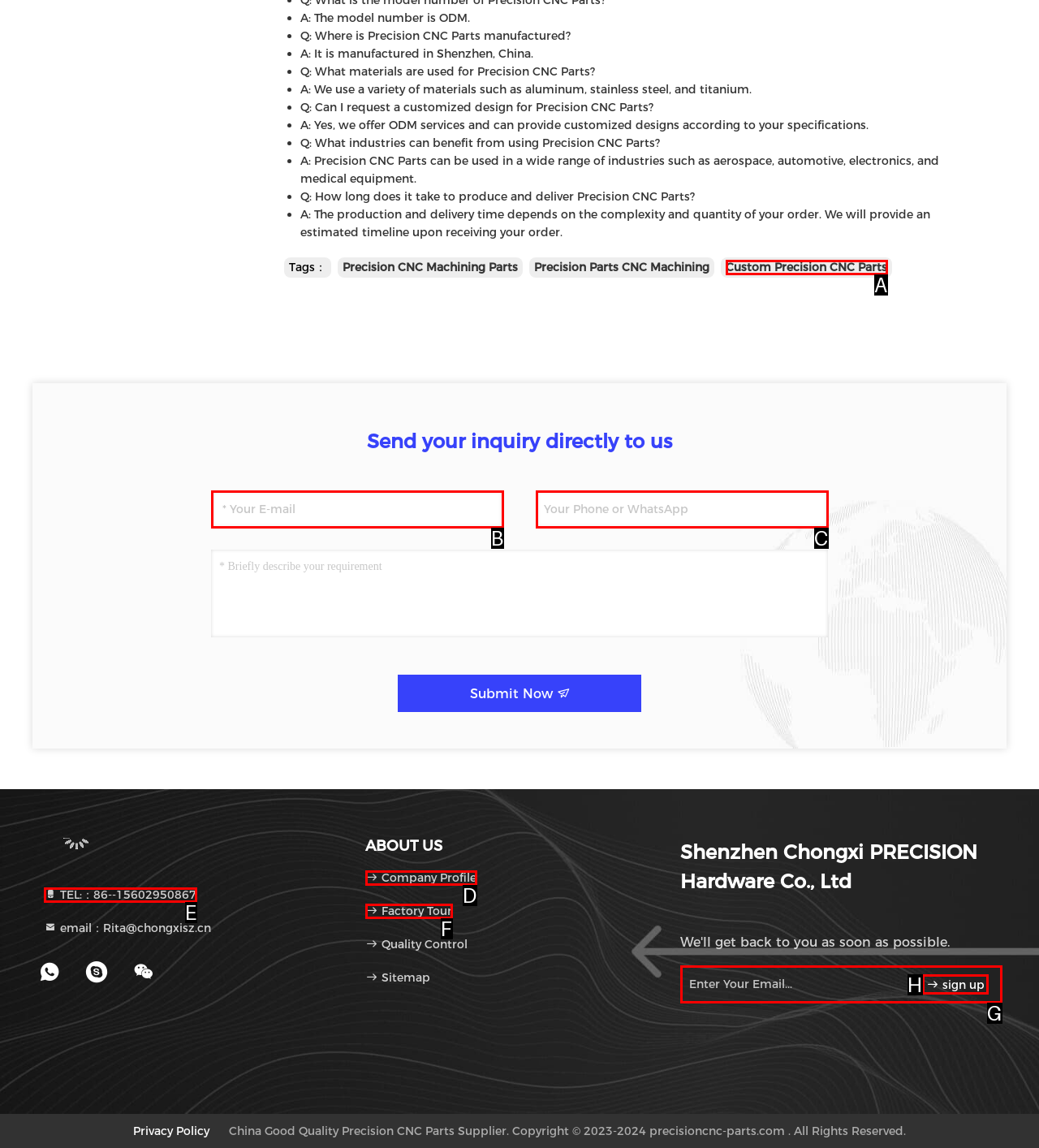Find the HTML element that matches the description: placeholder="* Your E-mail"
Respond with the corresponding letter from the choices provided.

B